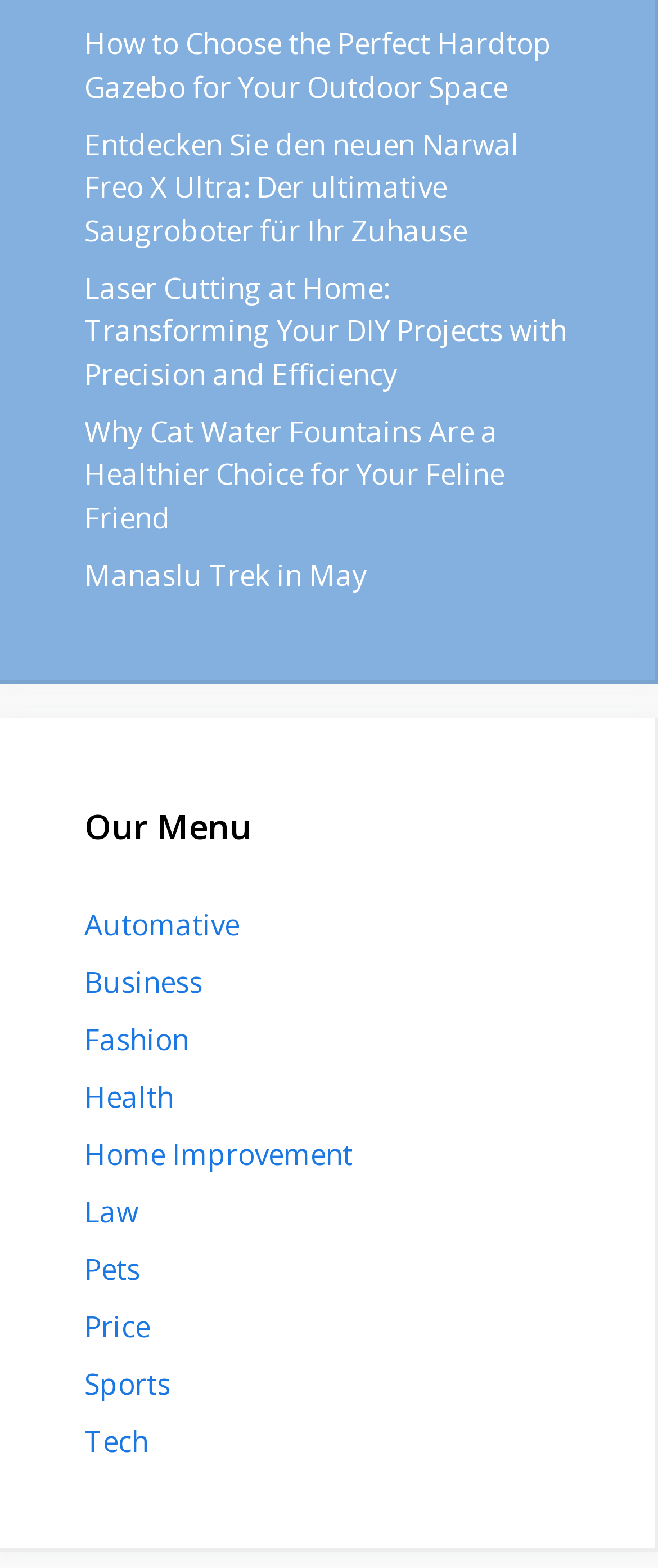Please identify the bounding box coordinates of the region to click in order to complete the task: "Learn about cat water fountains". The coordinates must be four float numbers between 0 and 1, specified as [left, top, right, bottom].

[0.128, 0.262, 0.767, 0.342]